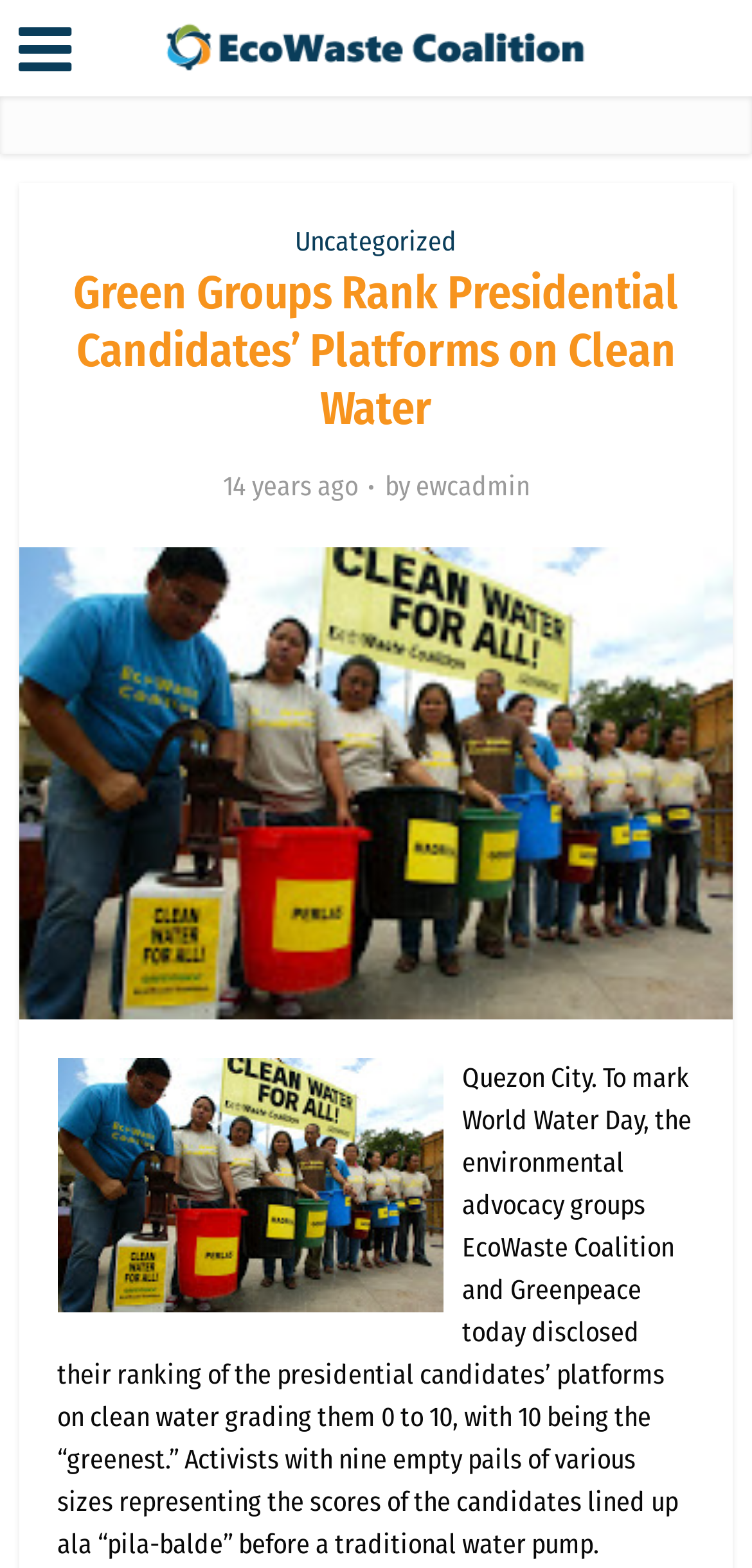Give the bounding box coordinates for this UI element: "title="Ecowaste Coalition"". The coordinates should be four float numbers between 0 and 1, arranged as [left, top, right, bottom].

[0.218, 0.004, 0.782, 0.053]